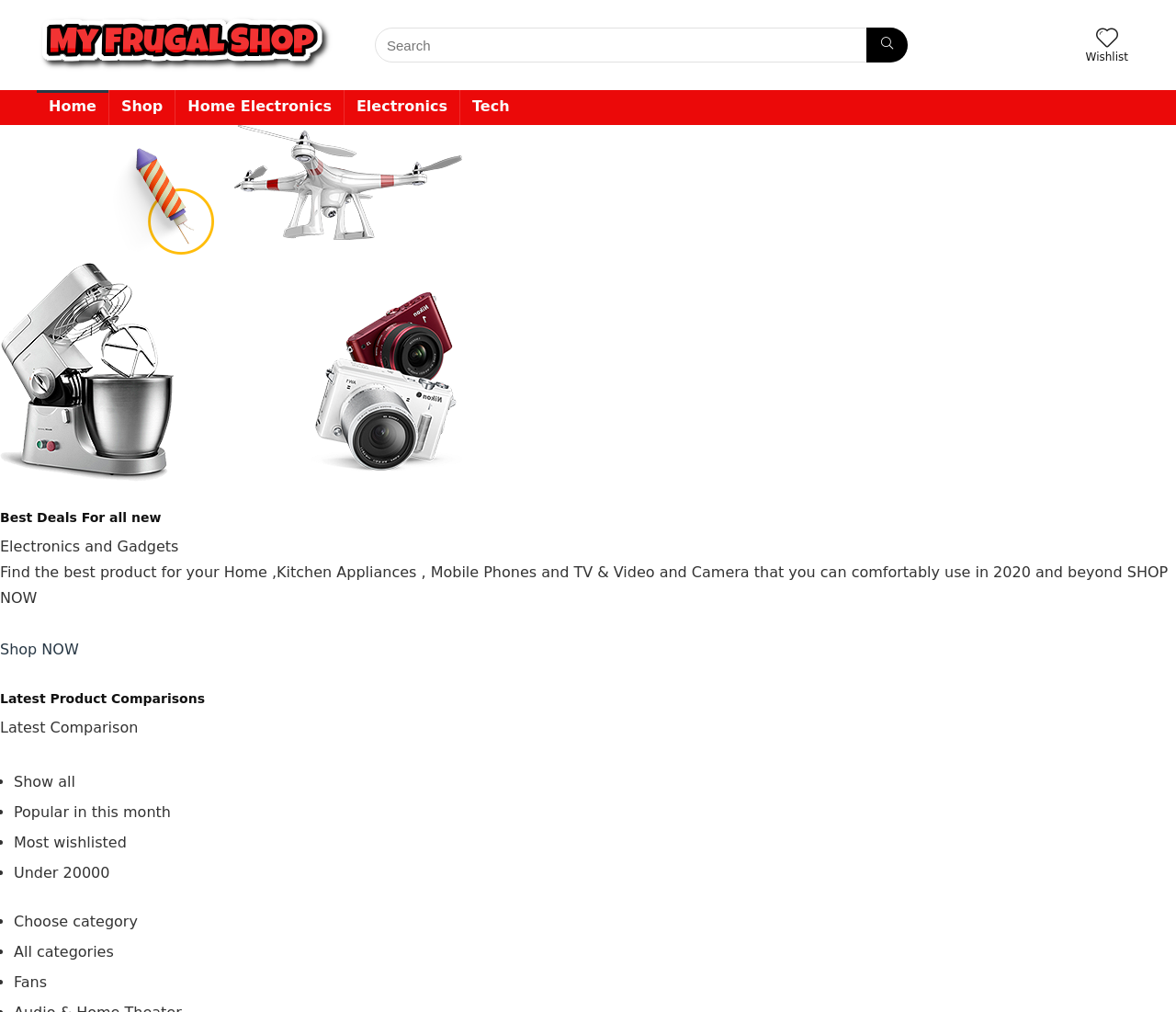How many categories are listed?
Examine the webpage screenshot and provide an in-depth answer to the question.

The categories are listed at the top of the webpage, and they are 'Home', 'Shop', 'Home Electronics', 'Electronics', 'Tech', and then there are four more categories listed under 'Choose category', which are 'Fans', 'All categories', 'Under 20000', and 'Most wishlisted'.